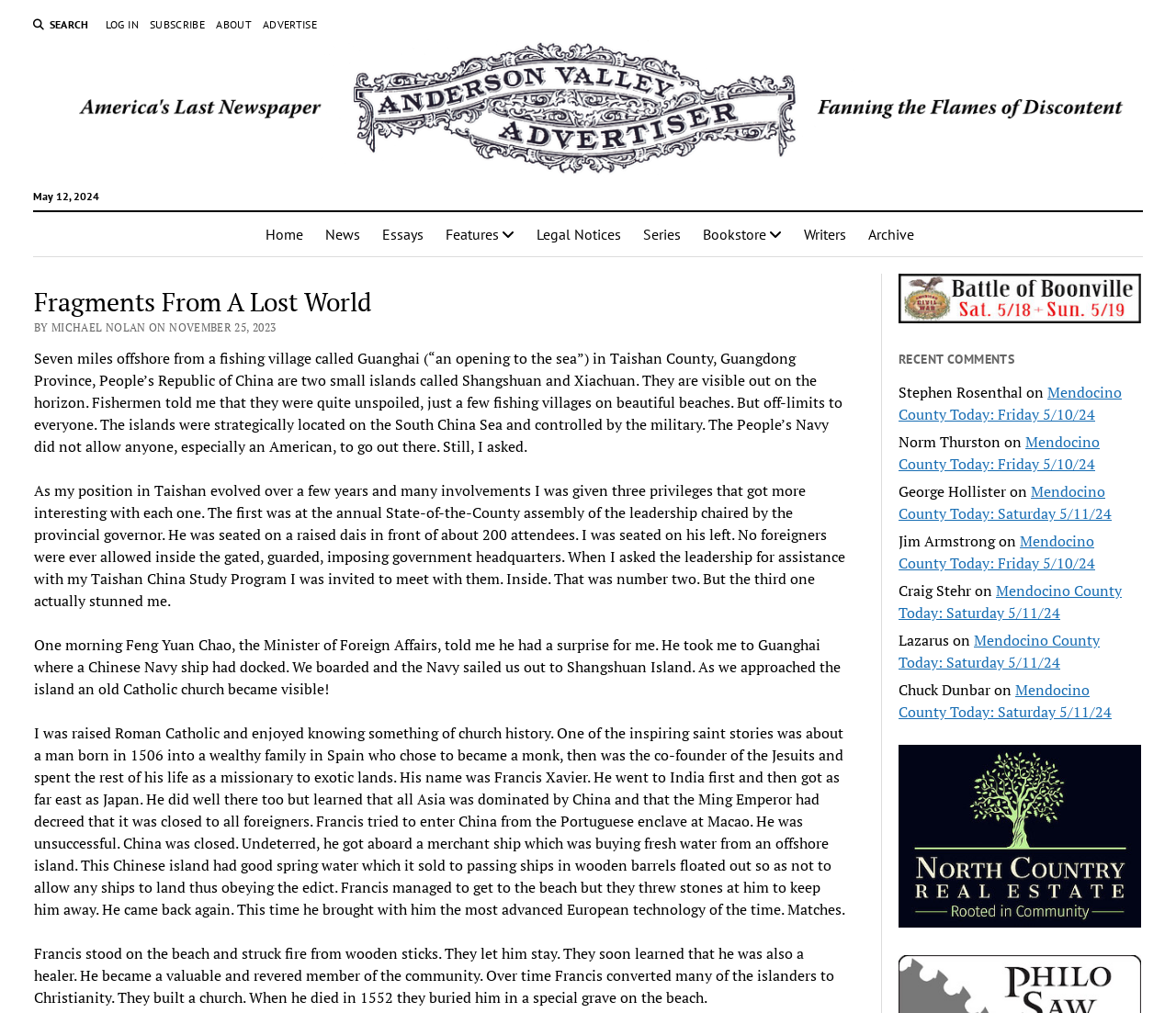Answer the question with a brief word or phrase:
How many recent comments are there?

7